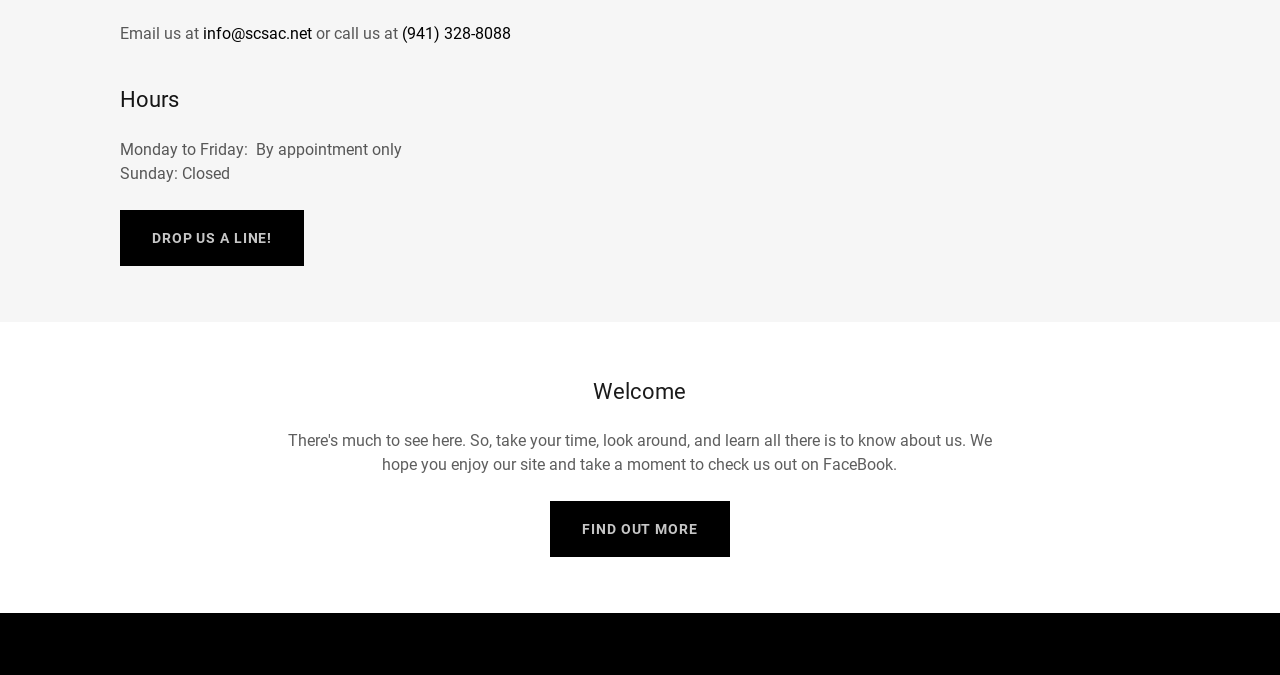What is the link text at the bottom of the page?
Offer a detailed and exhaustive answer to the question.

I found the link text by looking at the link element at the bottom of the page, which has the text 'FIND OUT MORE'.